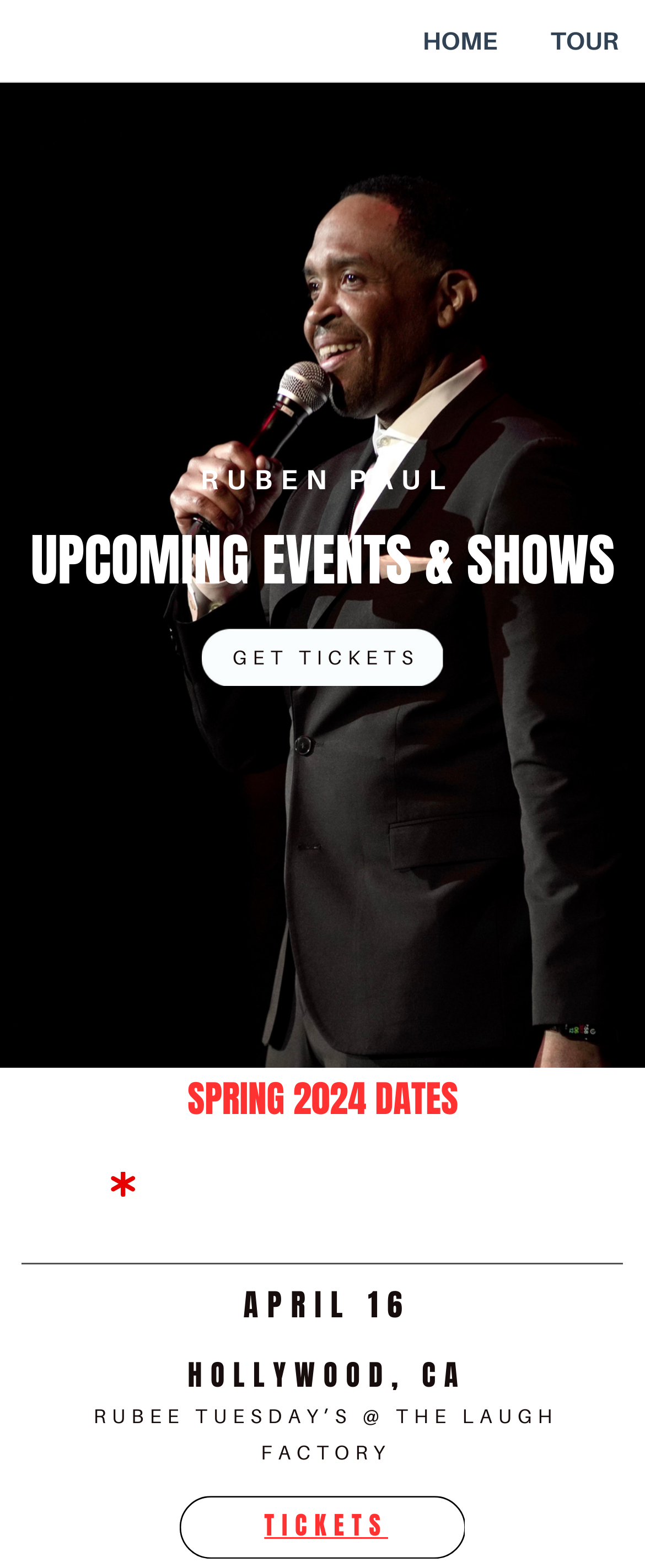What is the comedian's name?
Kindly offer a comprehensive and detailed response to the question.

The comedian's name is obtained from the StaticText element 'RUBEN PAUL' with bounding box coordinates [0.311, 0.296, 0.703, 0.317].